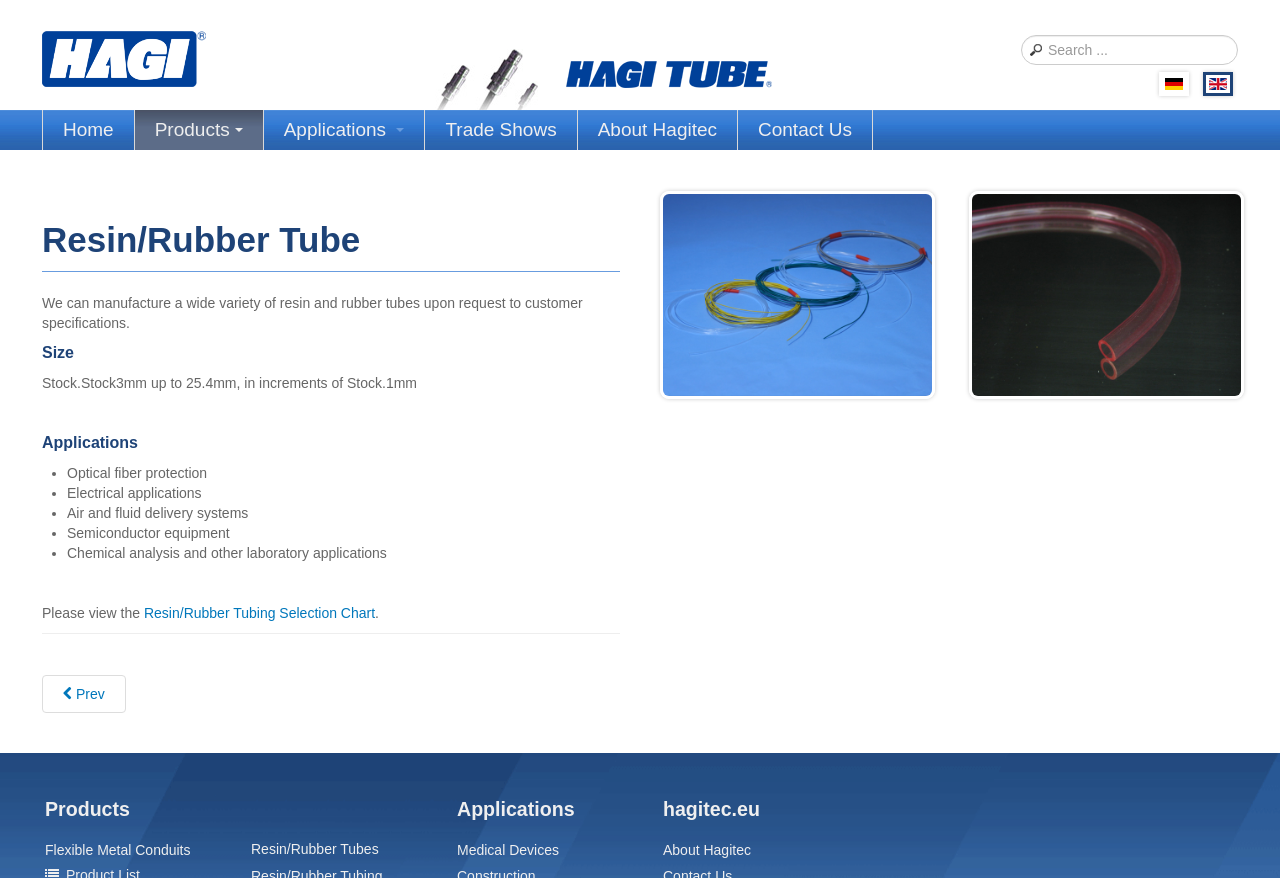What languages are available on this website?
Ensure your answer is thorough and detailed.

The language options are located at the top right corner of the webpage, and they include Deutsch and English (UK), indicating that the website is available in these two languages.